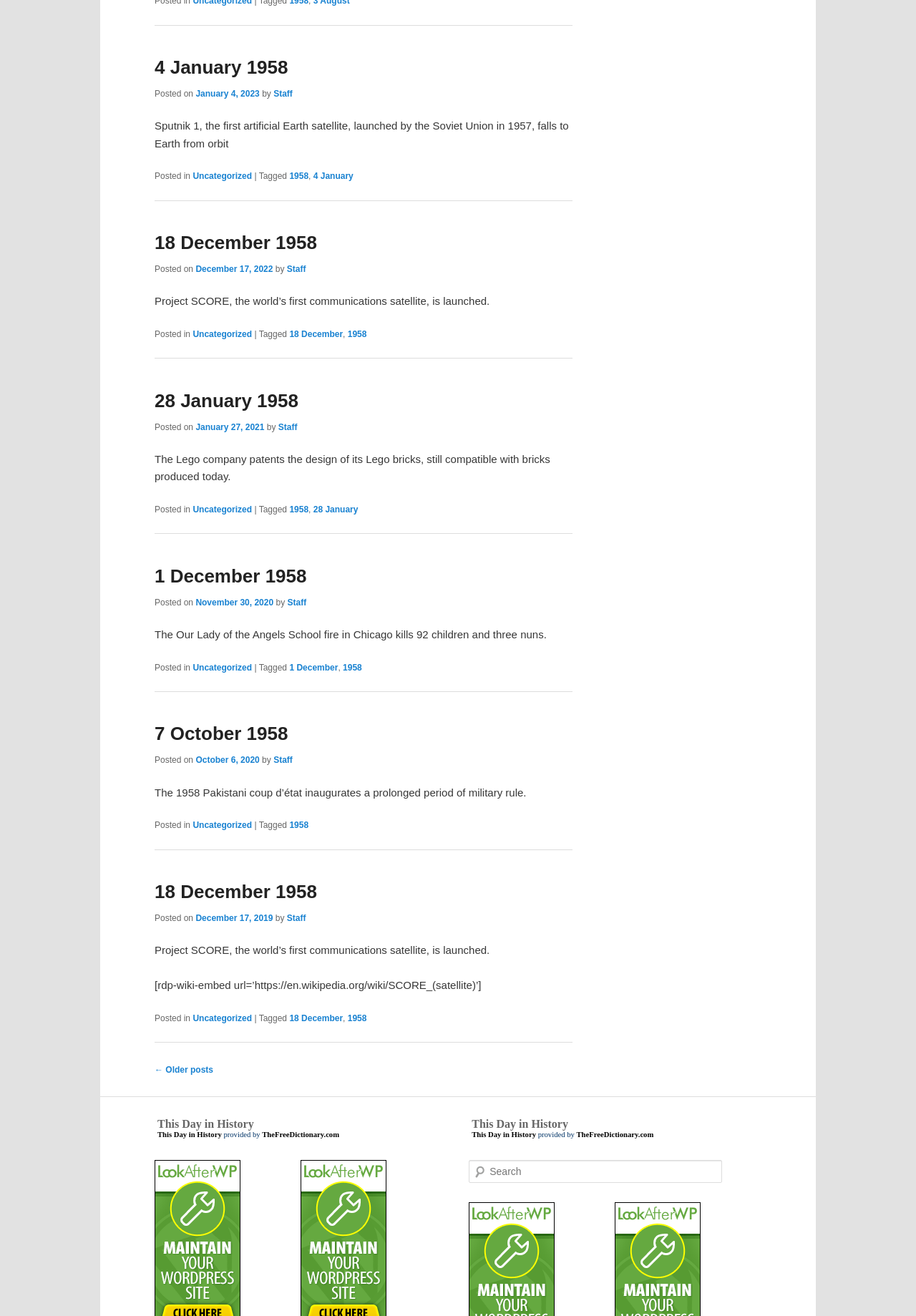Return the bounding box coordinates of the UI element that corresponds to this description: "parent_node: Search name="s" placeholder="Search"". The coordinates must be given as four float numbers in the range of 0 and 1, [left, top, right, bottom].

[0.512, 0.882, 0.789, 0.899]